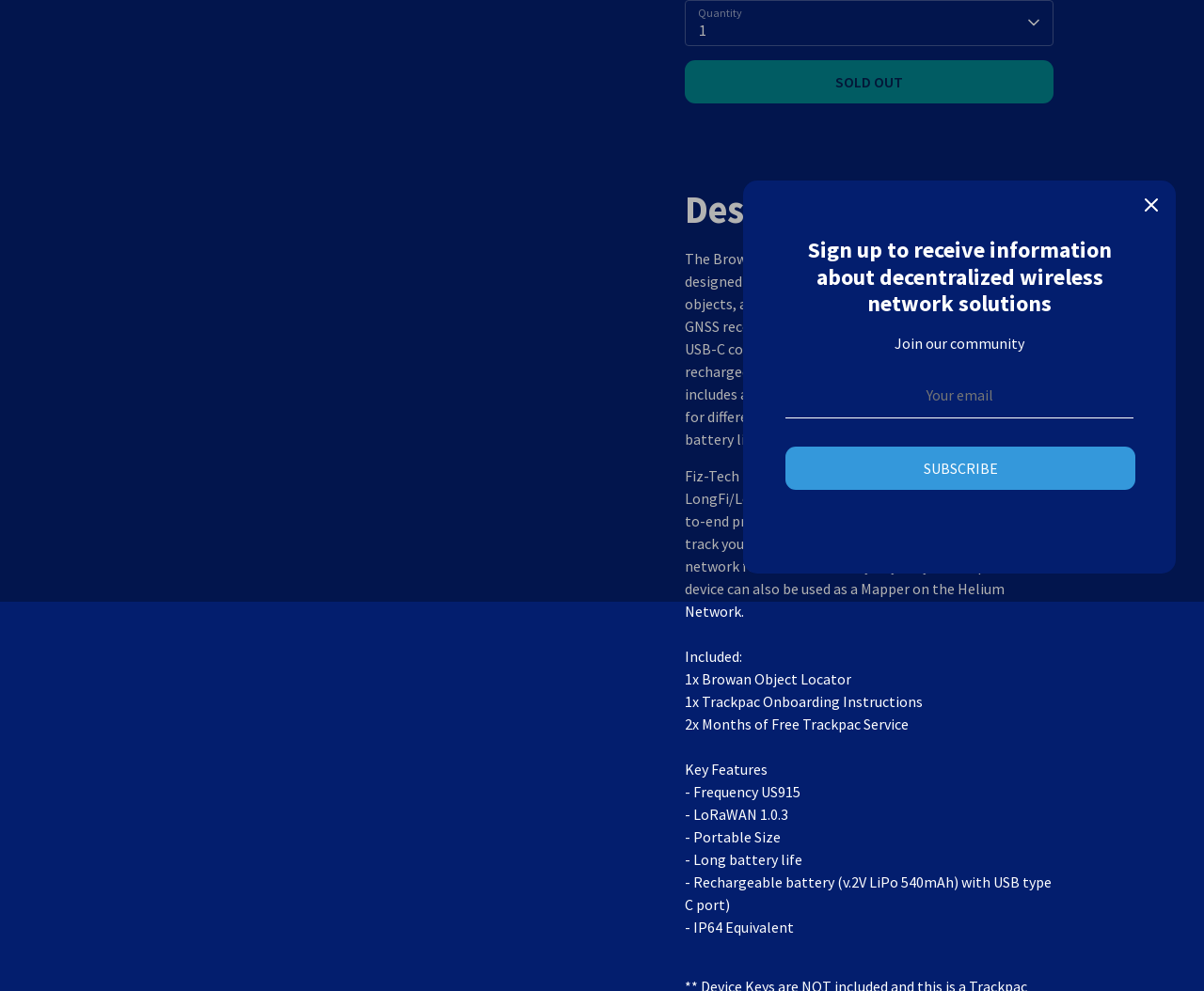Extract the bounding box of the UI element described as: "title="Standortagentur Tirol"".

None